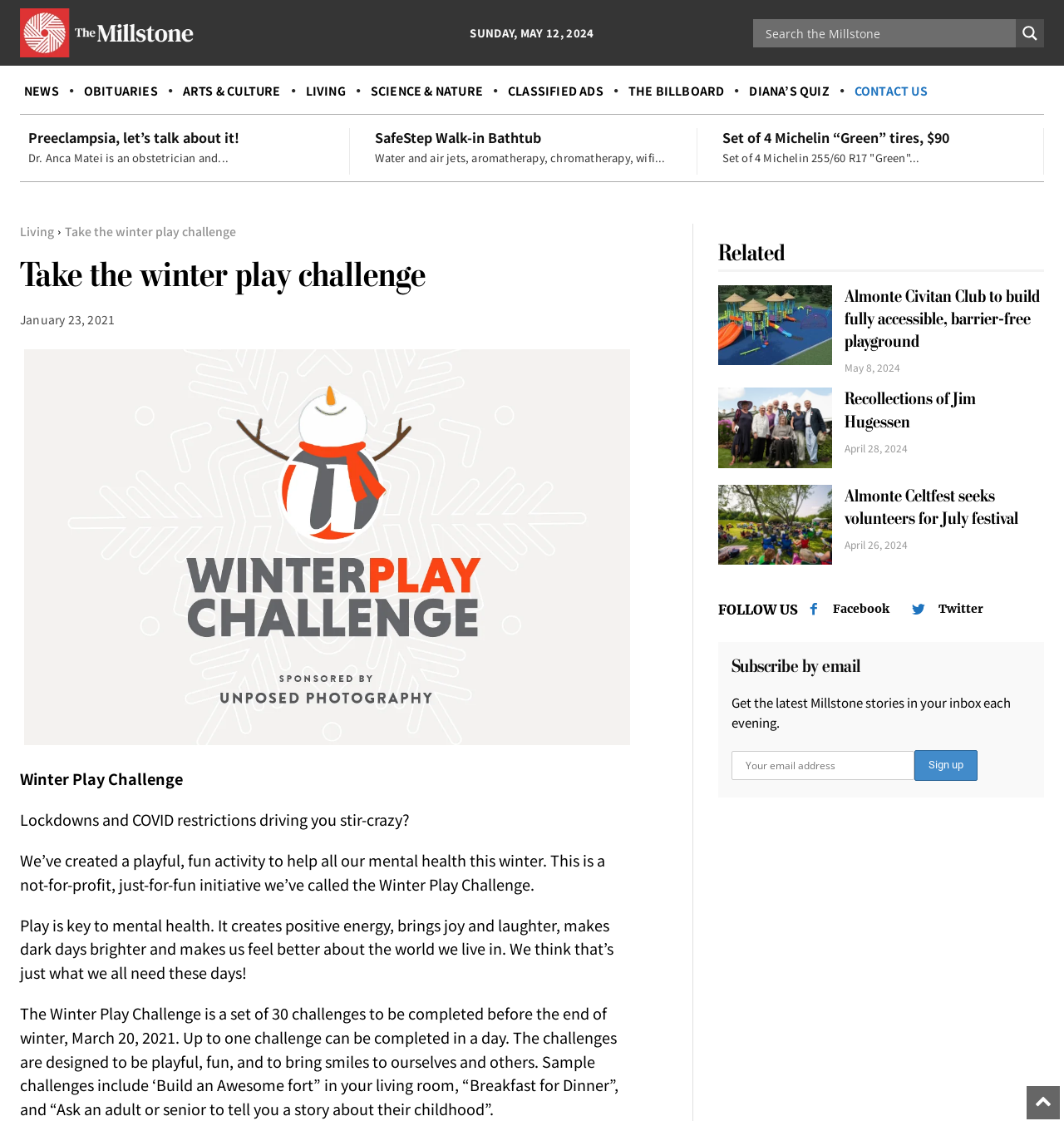What can be completed in a day in the Winter Play Challenge?
Please elaborate on the answer to the question with detailed information.

According to the webpage, up to one challenge can be completed in a day in the Winter Play Challenge.